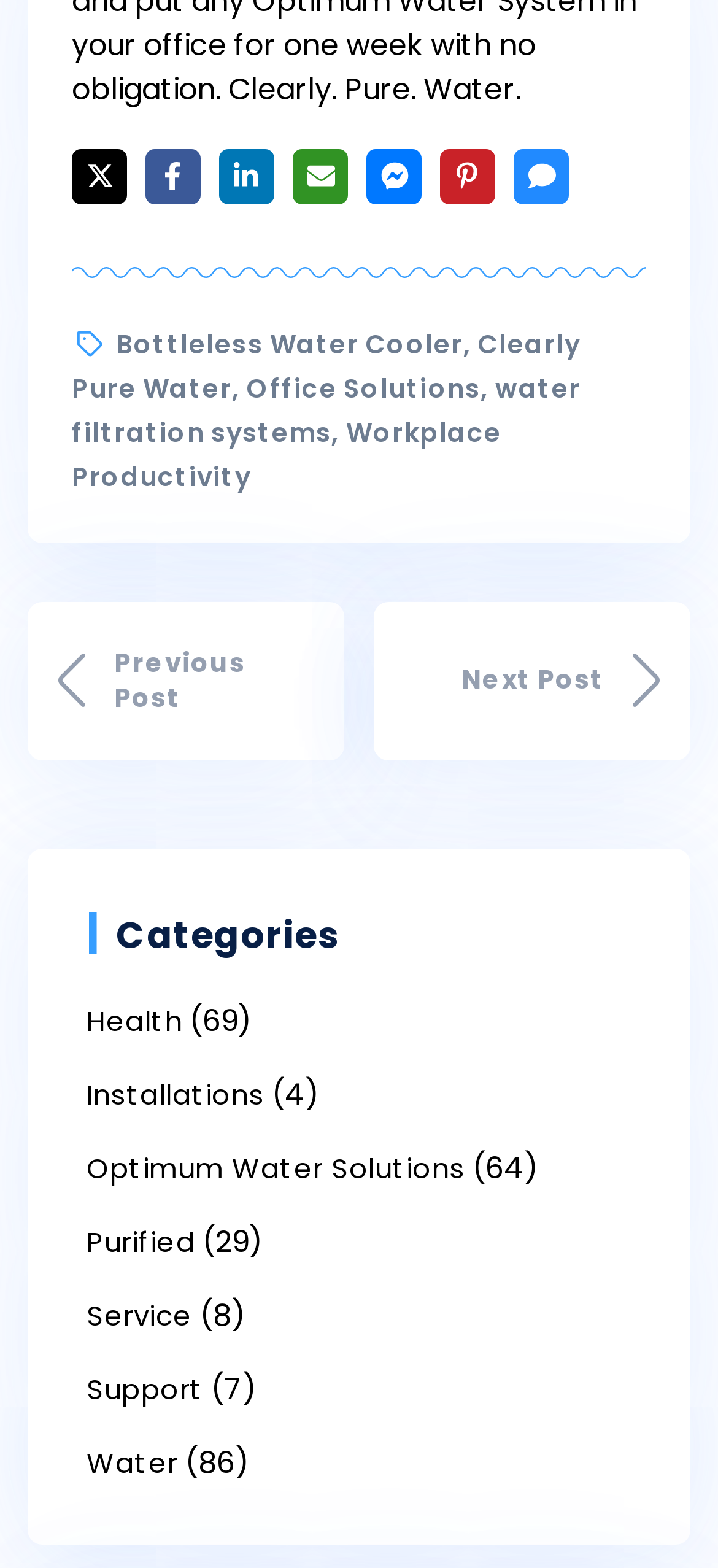Determine the bounding box coordinates of the clickable region to follow the instruction: "View previous post".

[0.038, 0.384, 0.479, 0.485]